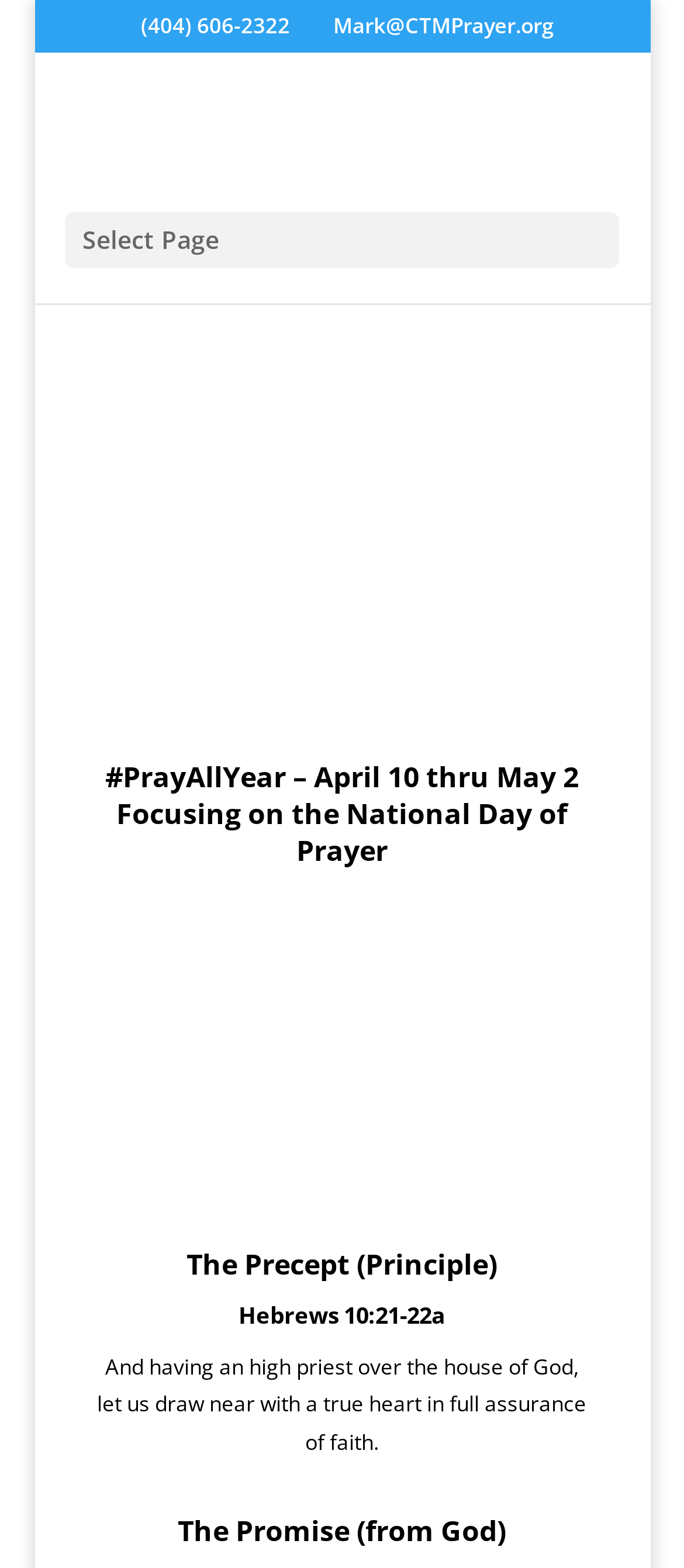Craft a detailed narrative of the webpage's structure and content.

This webpage appears to be a blog post or article from Common Thread Ministries, specifically about the "Pray All Year" challenge. At the top of the page, there is a phone number "(404) 606-2322" and an email address "Mark@CTMPrayer.org" with a small icon. Below these, there is a link to "Mark Mirza - Common Thread Ministries" accompanied by a small image.

On the left side of the page, there is a dropdown menu labeled "Select Page". The main content of the page is divided into sections, with headings and paragraphs of text. The first section is titled "#PrayAllYear – Apr 15" and includes the author's name "Mark S Mirza" and the date "Apr 15, 2024". There is also a link to "NDP", which likely stands for National Day of Prayer.

The next section is titled "#PrayAllYear – April 10 thru May 2" and focuses on the National Day of Prayer. Below this, there is a link with a large image, which may be a call-to-action or a button. The following sections are titled "The Precept (Principle)" and "Hebrews 10:21-22a", and include a quote from the Bible. The final section is titled "The Promise (from God)".

Throughout the page, there are a total of 3 images, 7 links, and 9 headings. The layout is organized, with clear headings and concise text, making it easy to navigate and read.